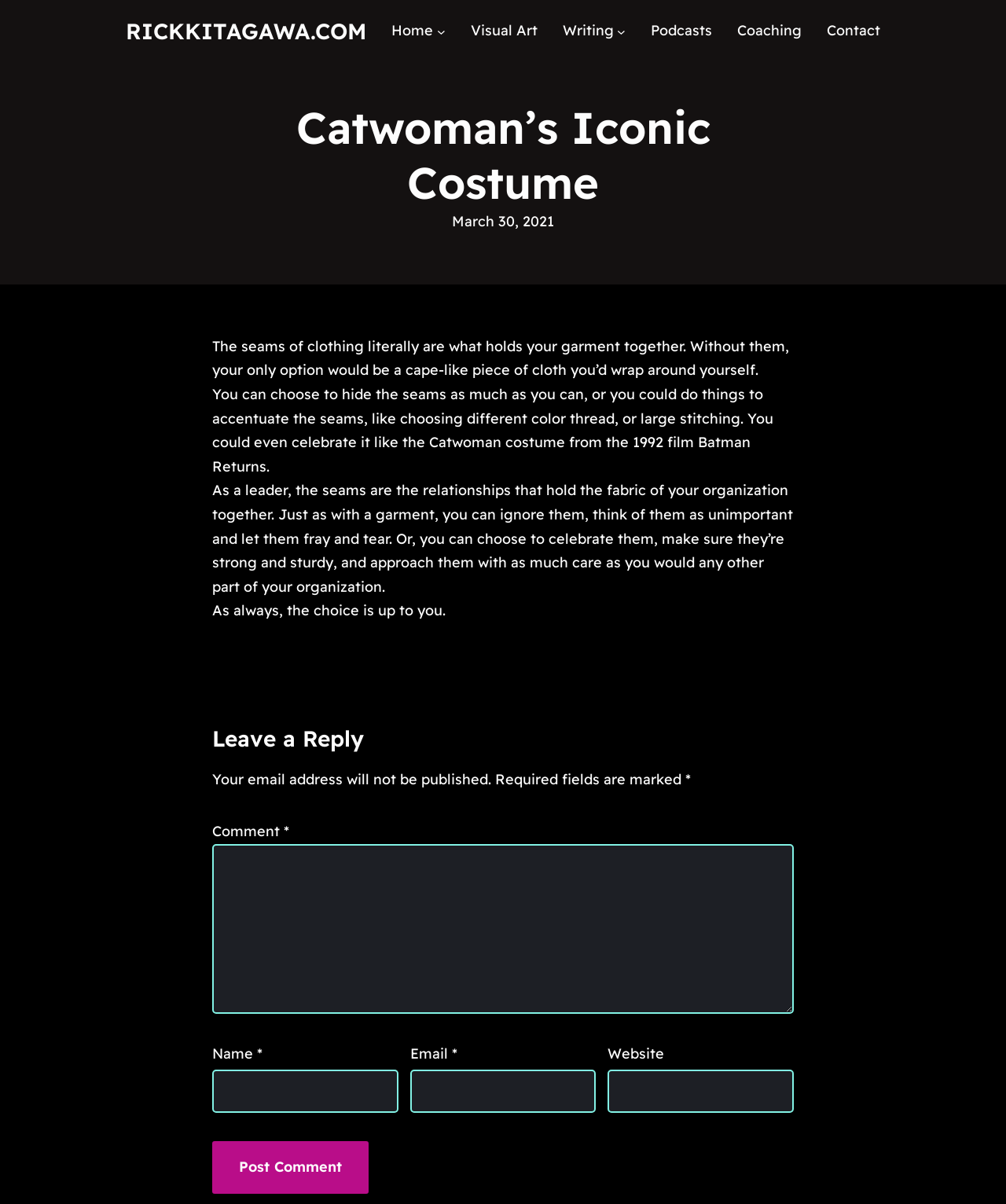Please identify the coordinates of the bounding box for the clickable region that will accomplish this instruction: "Click the Post Comment button".

[0.211, 0.948, 0.366, 0.991]